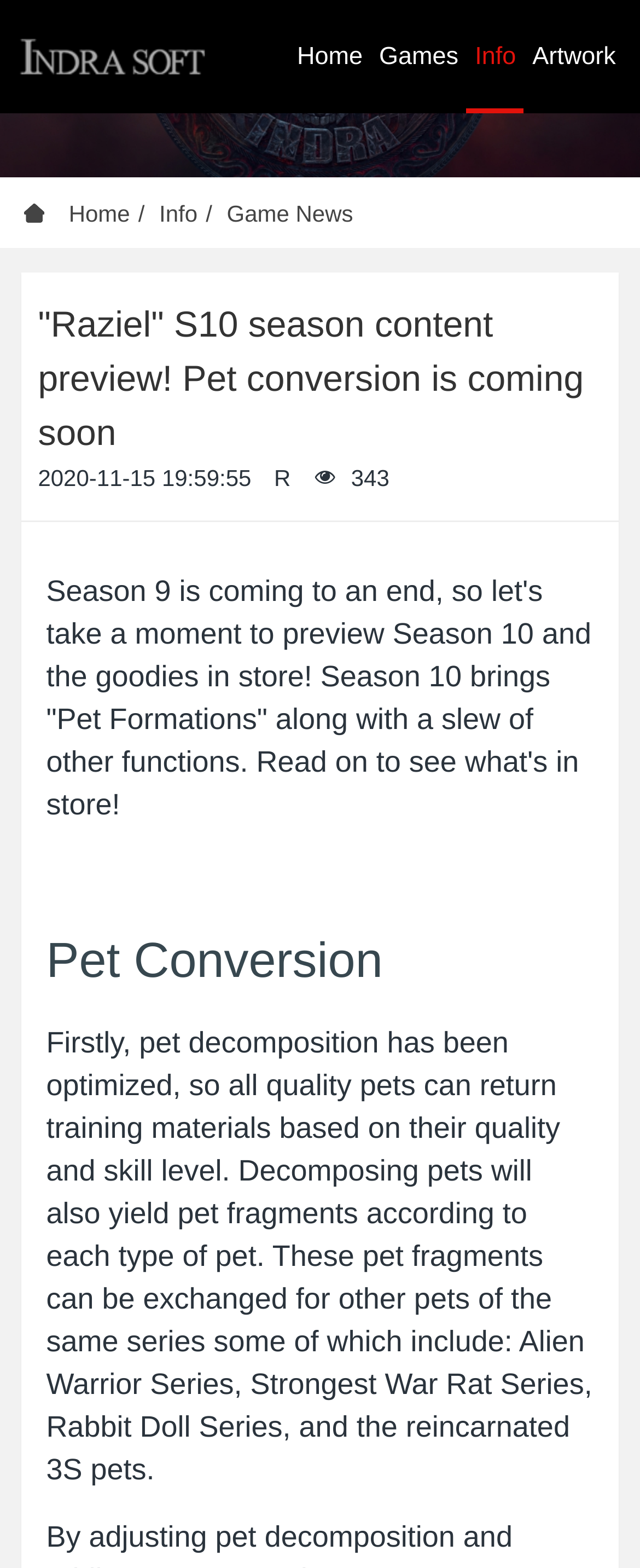What is the name of the series that includes the reincarnated 3S pets?
Based on the visual content, answer with a single word or a brief phrase.

Rabbit Doll Series